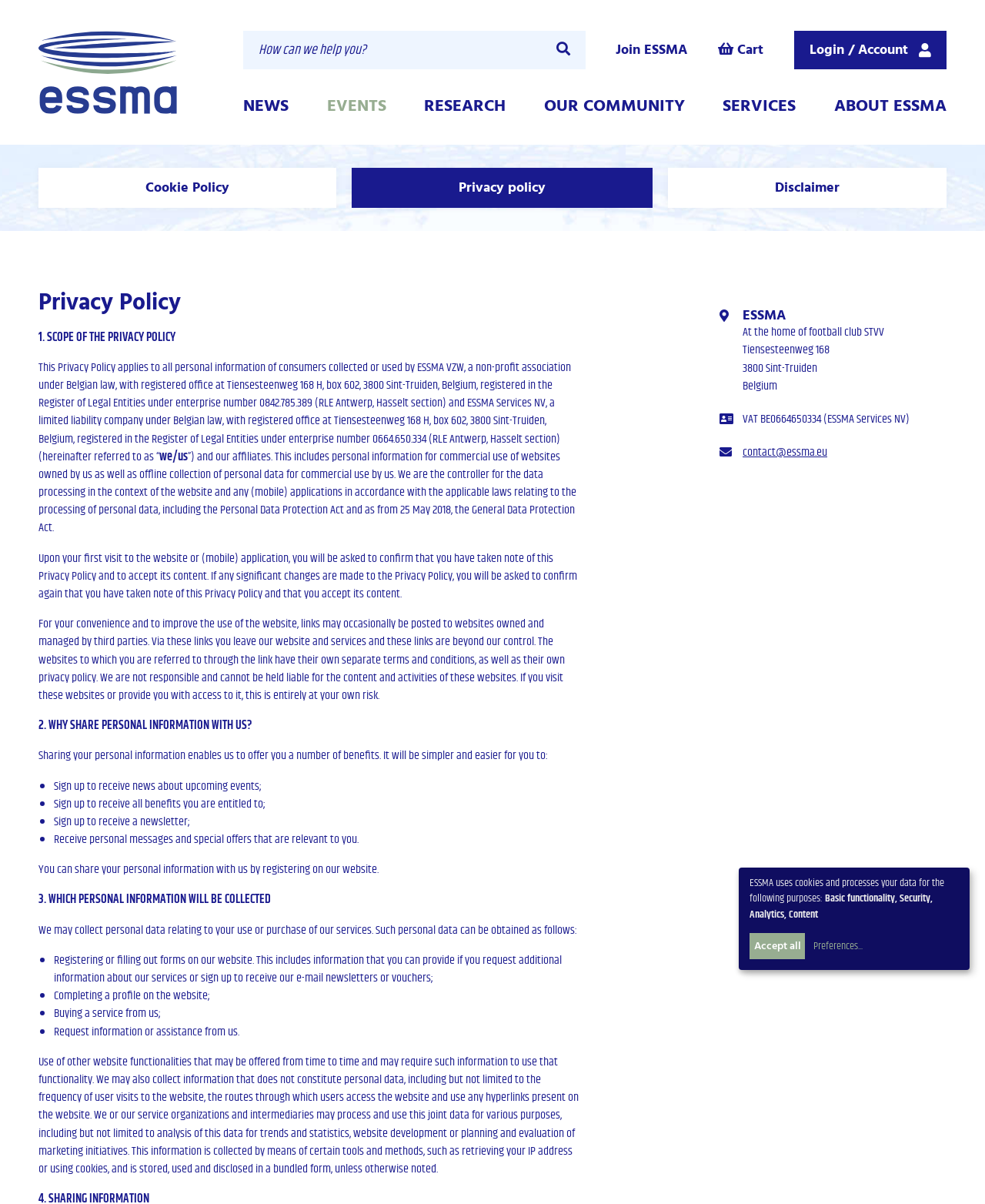Please respond to the question using a single word or phrase:
What is the purpose of sharing personal information?

To receive benefits